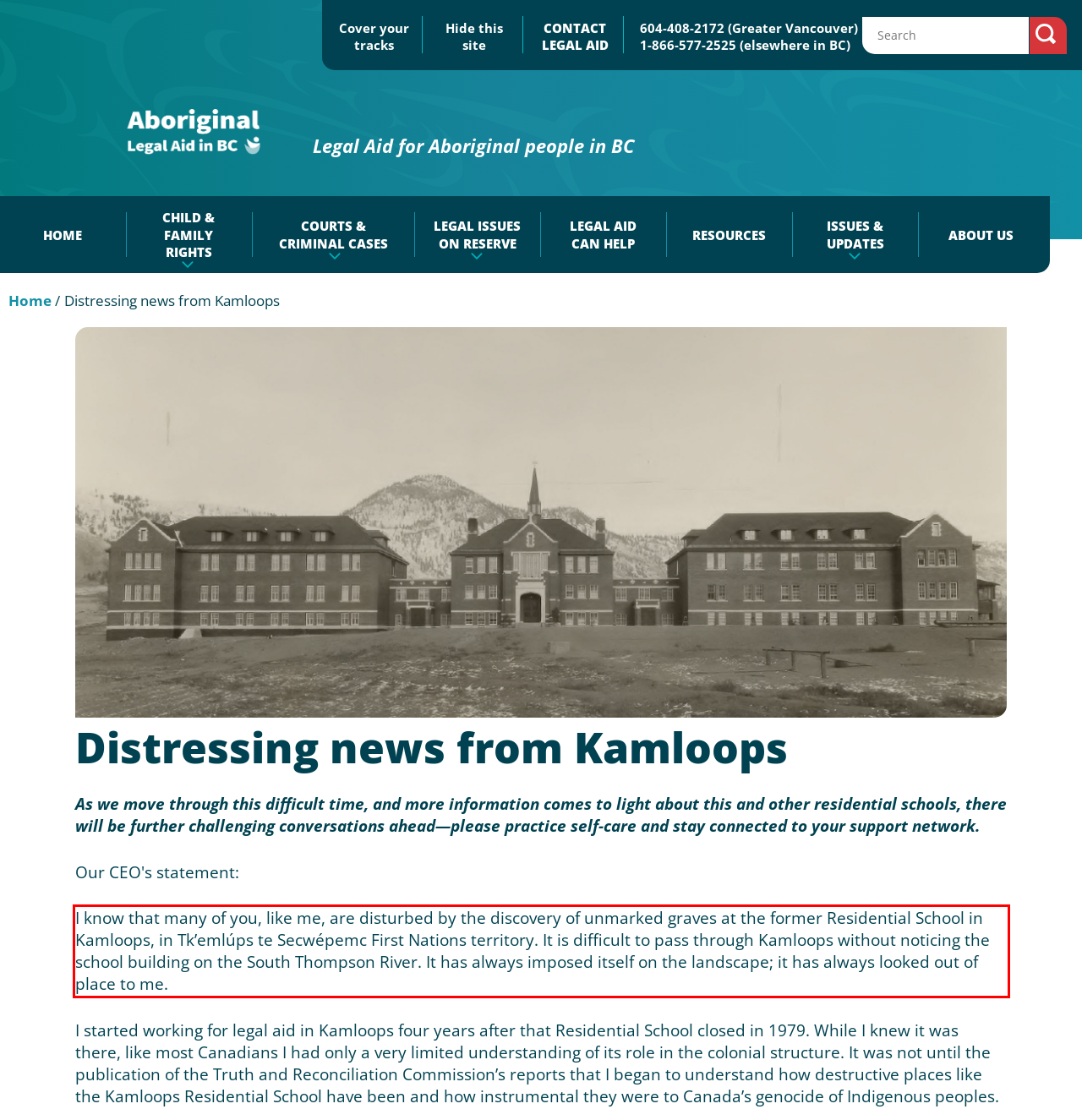Analyze the screenshot of the webpage and extract the text from the UI element that is inside the red bounding box.

I know that many of you, like me, are disturbed by the discovery of unmarked graves at the former Residential School in Kamloops, in Tk’emlúps te Secwépemc First Nations territory. It is difficult to pass through Kamloops without noticing the school building on the South Thompson River. It has always imposed itself on the landscape; it has always looked out of place to me.